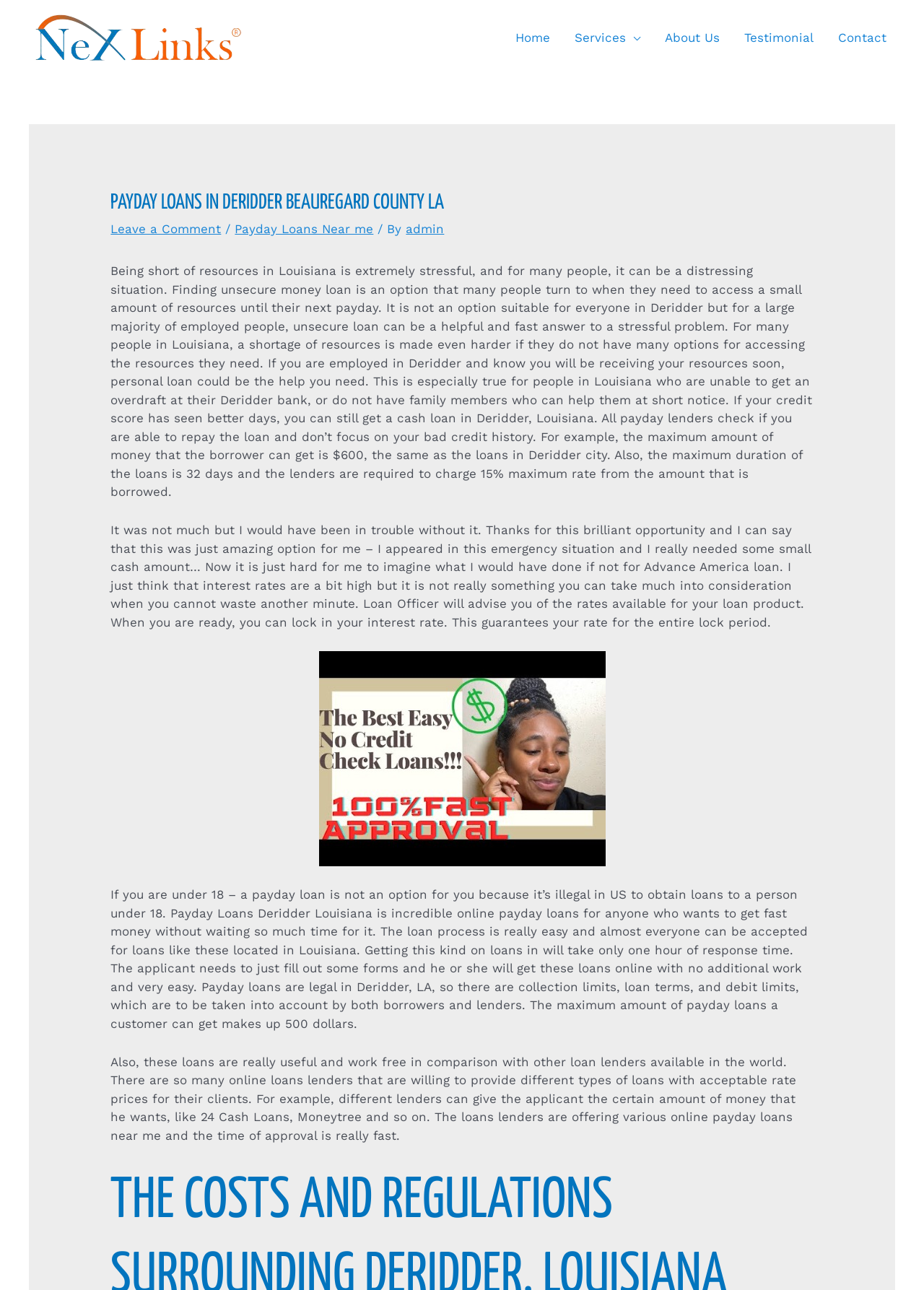Please identify the bounding box coordinates of the area that needs to be clicked to fulfill the following instruction: "Click on the 'Contact' link."

[0.894, 0.01, 0.973, 0.049]